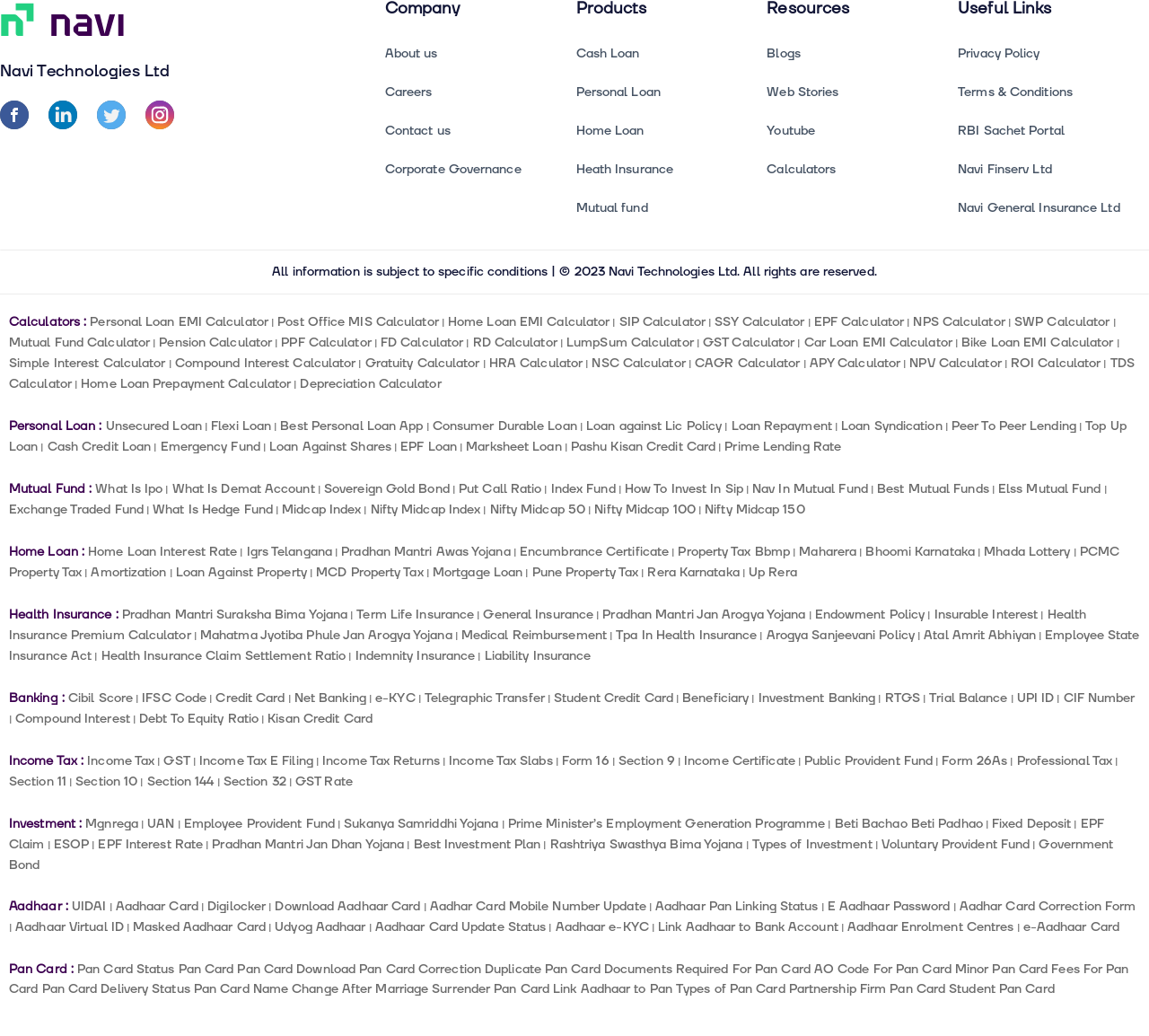Determine the bounding box coordinates for the area that should be clicked to carry out the following instruction: "Click on About us".

[0.335, 0.038, 0.501, 0.066]